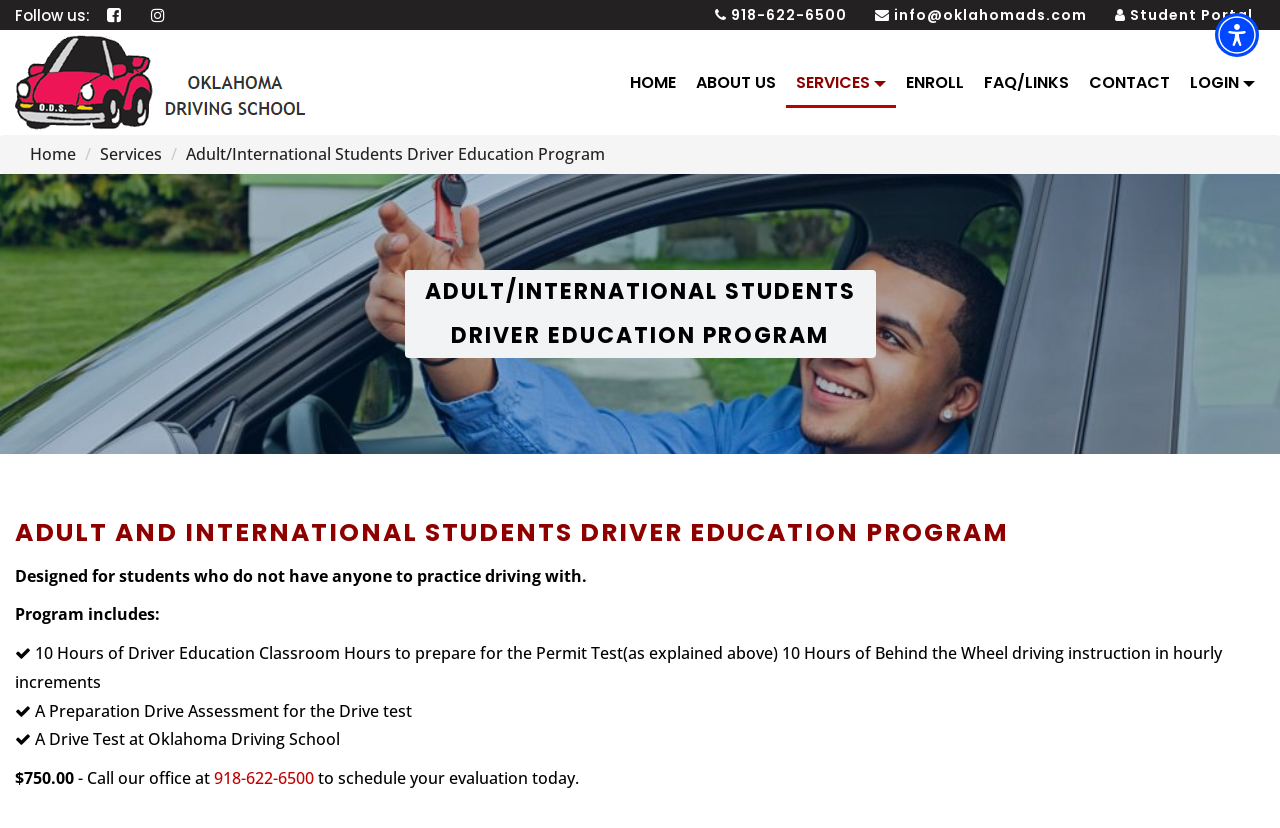Examine the screenshot and answer the question in as much detail as possible: How many hours of behind the wheel driving instruction are included in the program?

I found the information by reading the program details, which mentions '10 Hours of Behind the Wheel driving instruction in hourly increments' as part of the program.